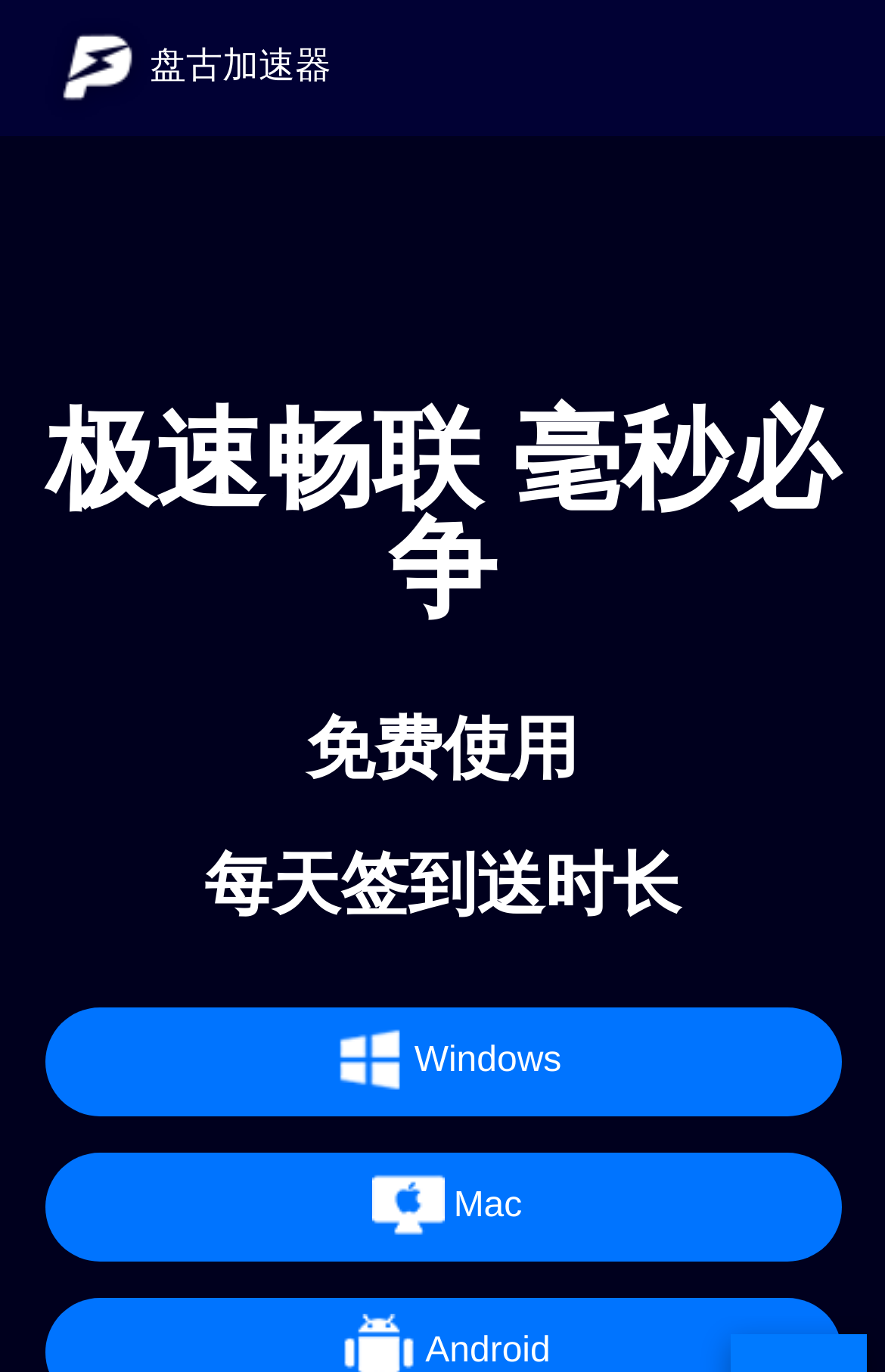Determine the bounding box coordinates of the UI element described by: "Mac".

[0.05, 0.84, 0.95, 0.919]